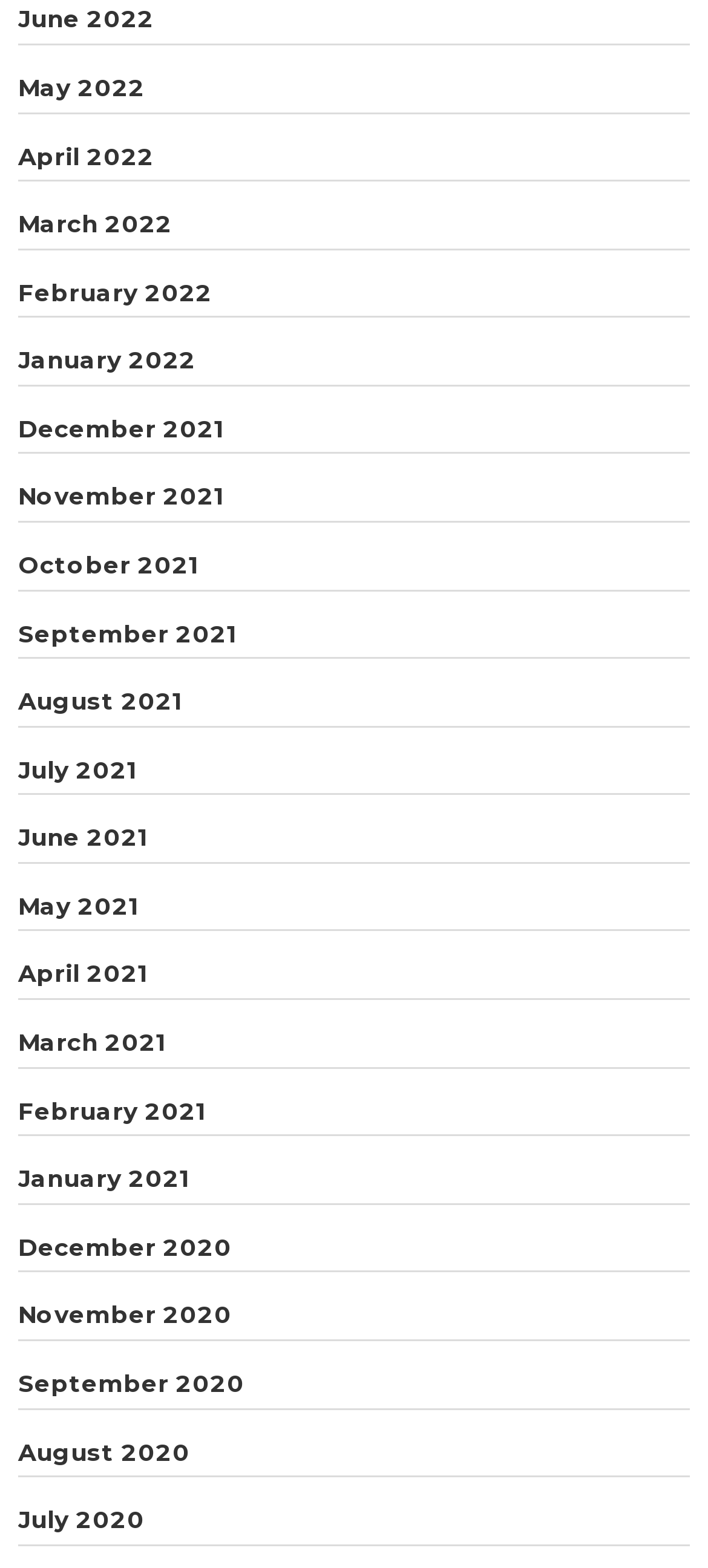Find the bounding box coordinates of the element to click in order to complete this instruction: "view May 2021". The bounding box coordinates must be four float numbers between 0 and 1, denoted as [left, top, right, bottom].

[0.026, 0.568, 0.197, 0.587]